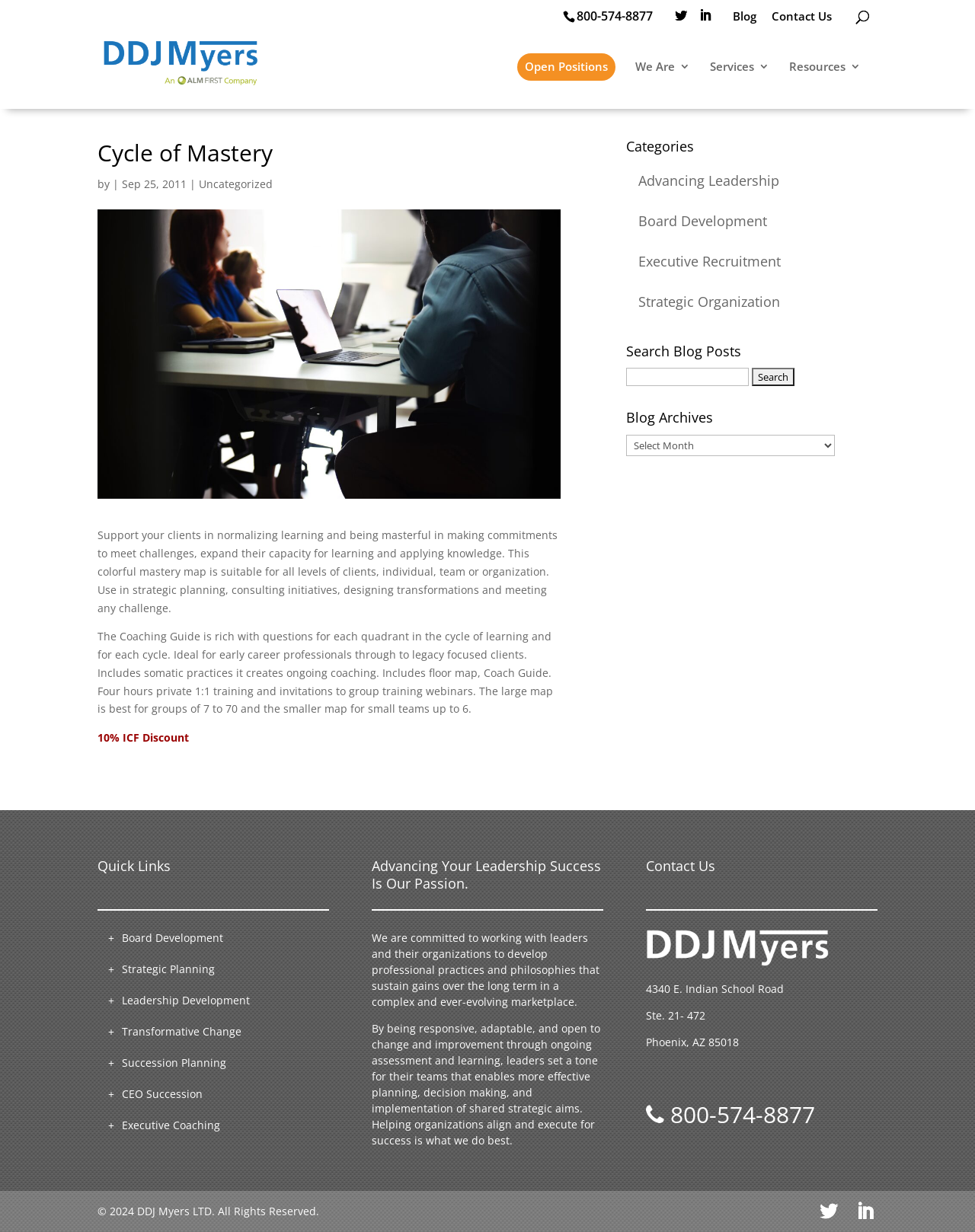Please find the bounding box for the UI element described by: "parent_node: Search for: value="Search"".

[0.771, 0.299, 0.815, 0.314]